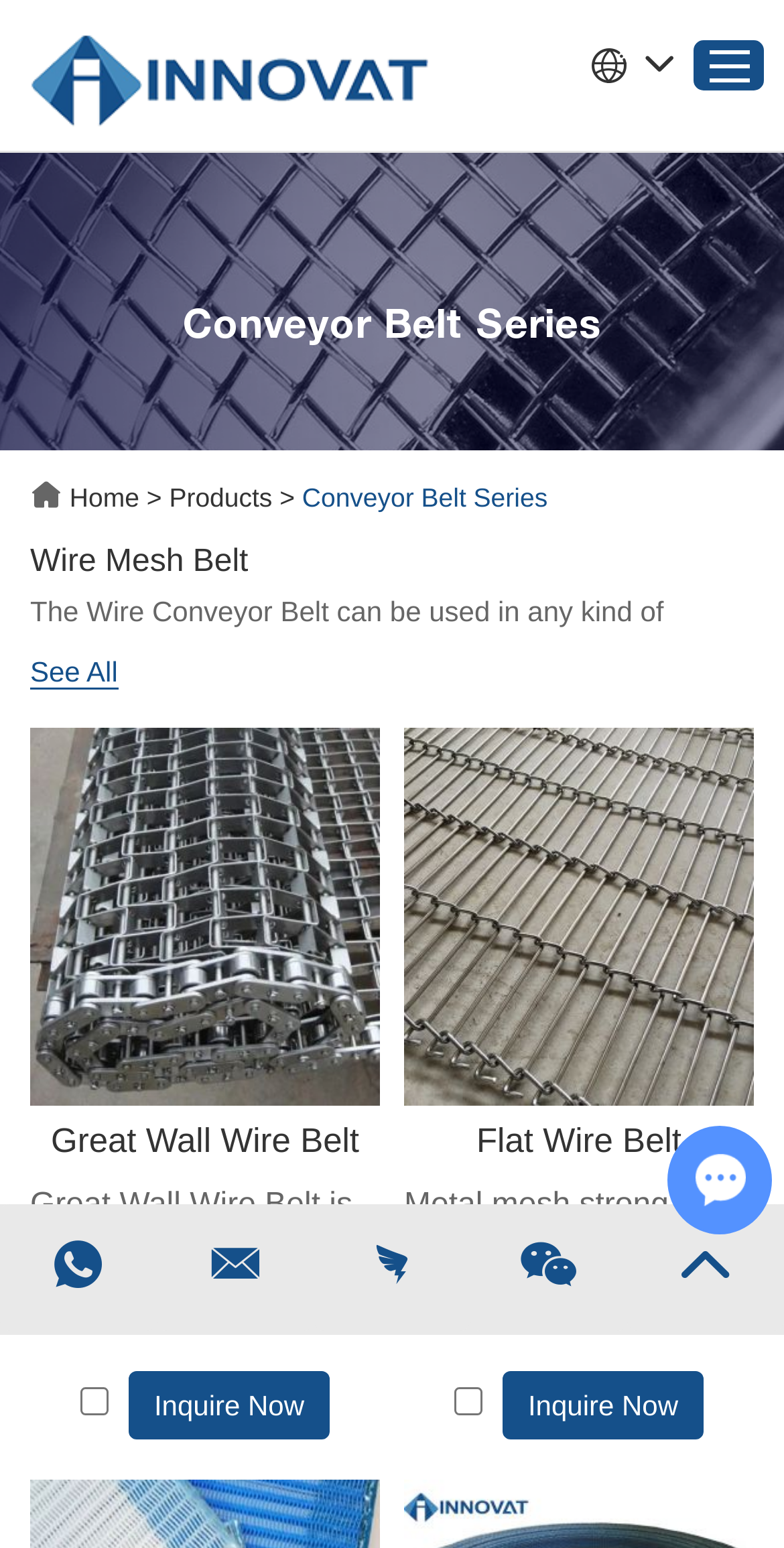Specify the bounding box coordinates for the region that must be clicked to perform the given instruction: "Learn about Conveyor Belt Series".

[0.233, 0.192, 0.767, 0.223]